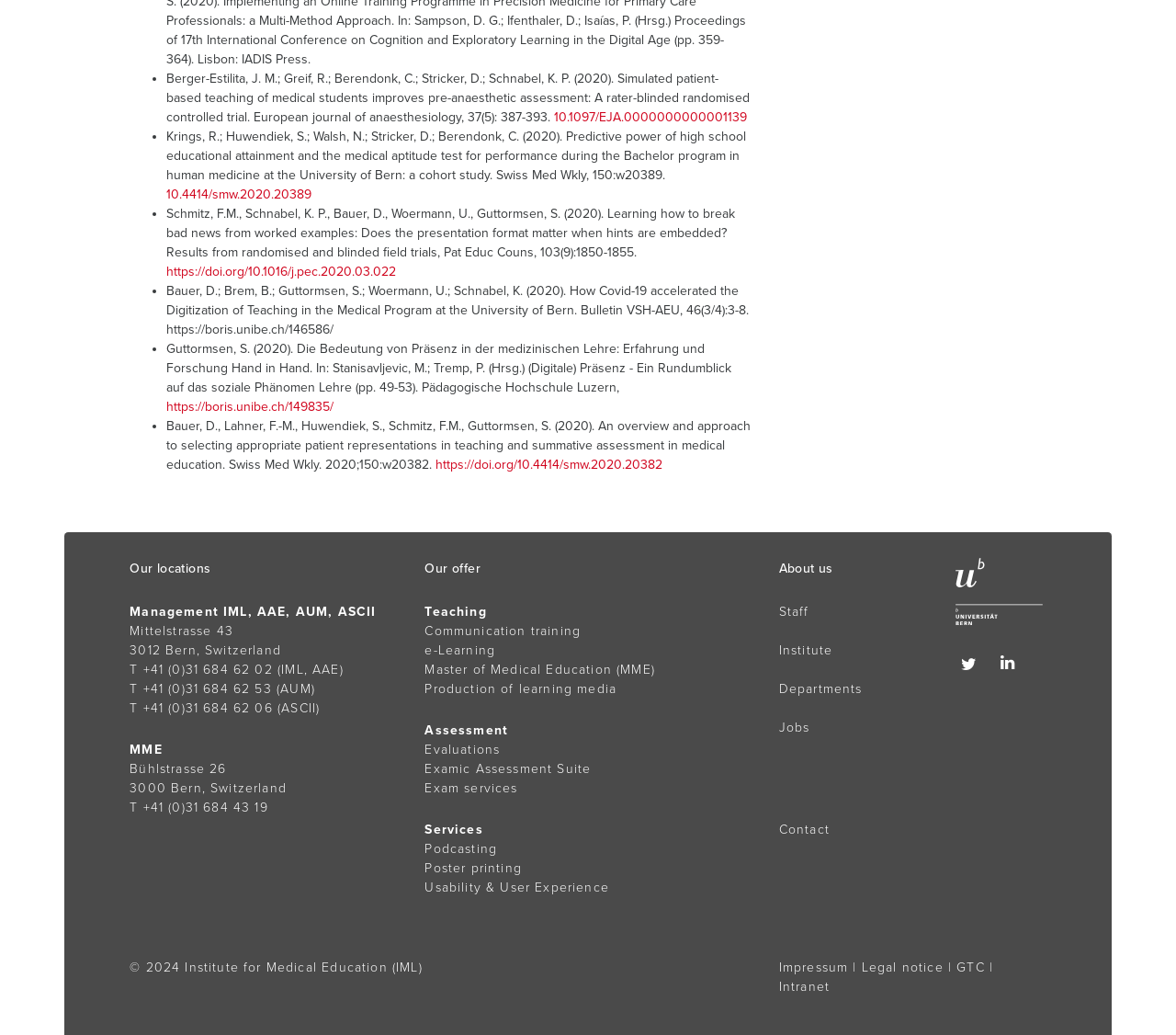Kindly determine the bounding box coordinates of the area that needs to be clicked to fulfill this instruction: "Follow the Institute on Twitter".

[0.817, 0.634, 0.832, 0.65]